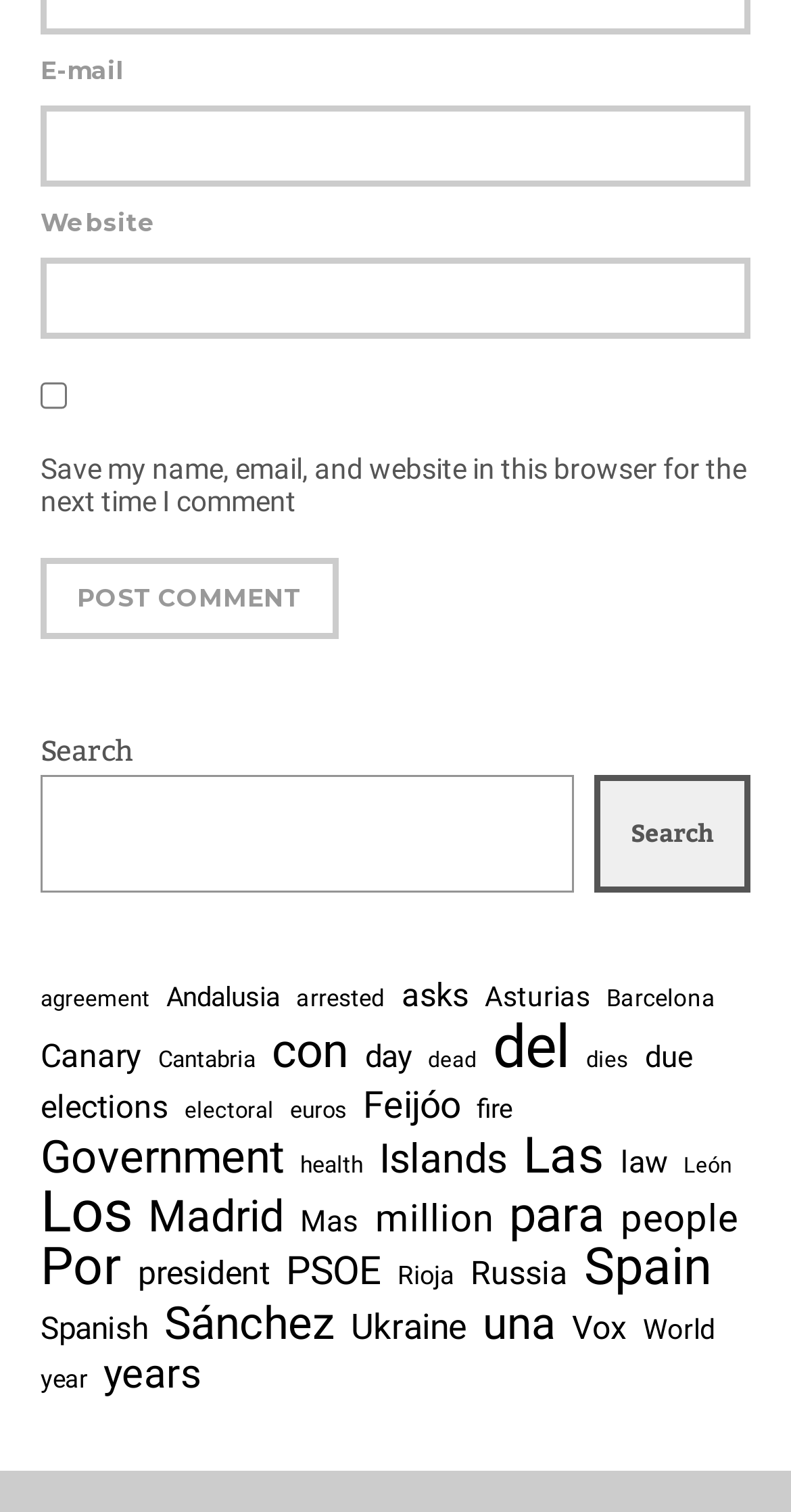Show the bounding box coordinates for the element that needs to be clicked to execute the following instruction: "Post a comment". Provide the coordinates in the form of four float numbers between 0 and 1, i.e., [left, top, right, bottom].

[0.051, 0.369, 0.428, 0.422]